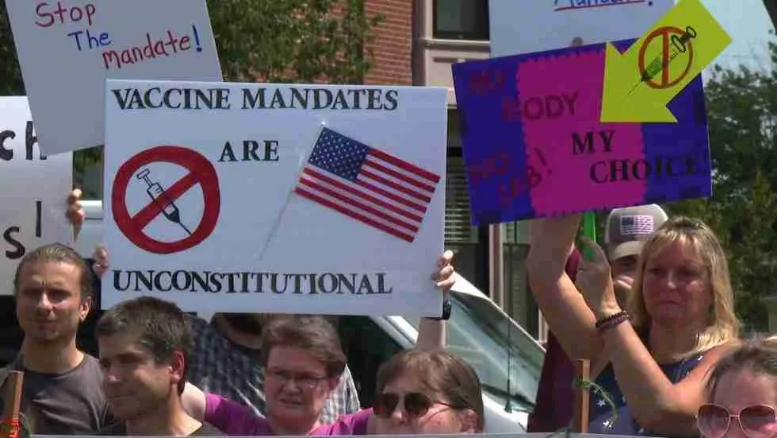Craft a thorough explanation of what is depicted in the image.

The image depicts a group of protesters rallying against vaccine mandates. Prominently displayed are several colorful signs, one stating "VACCINE MANDATES ARE UNCONSTITUTIONAL," marked with a graphic of a crossed-out syringe alongside the American flag. Another sign reads, “MY BODY MY CHOICE,” highlighted with vibrant colors and an arrow pointing towards the message. The protesters appear passionate and determined, conveying their opposition to vaccination requirements. This scene captures a moment of civic engagement, reflecting the ongoing debate surrounding public health measures and individual rights.